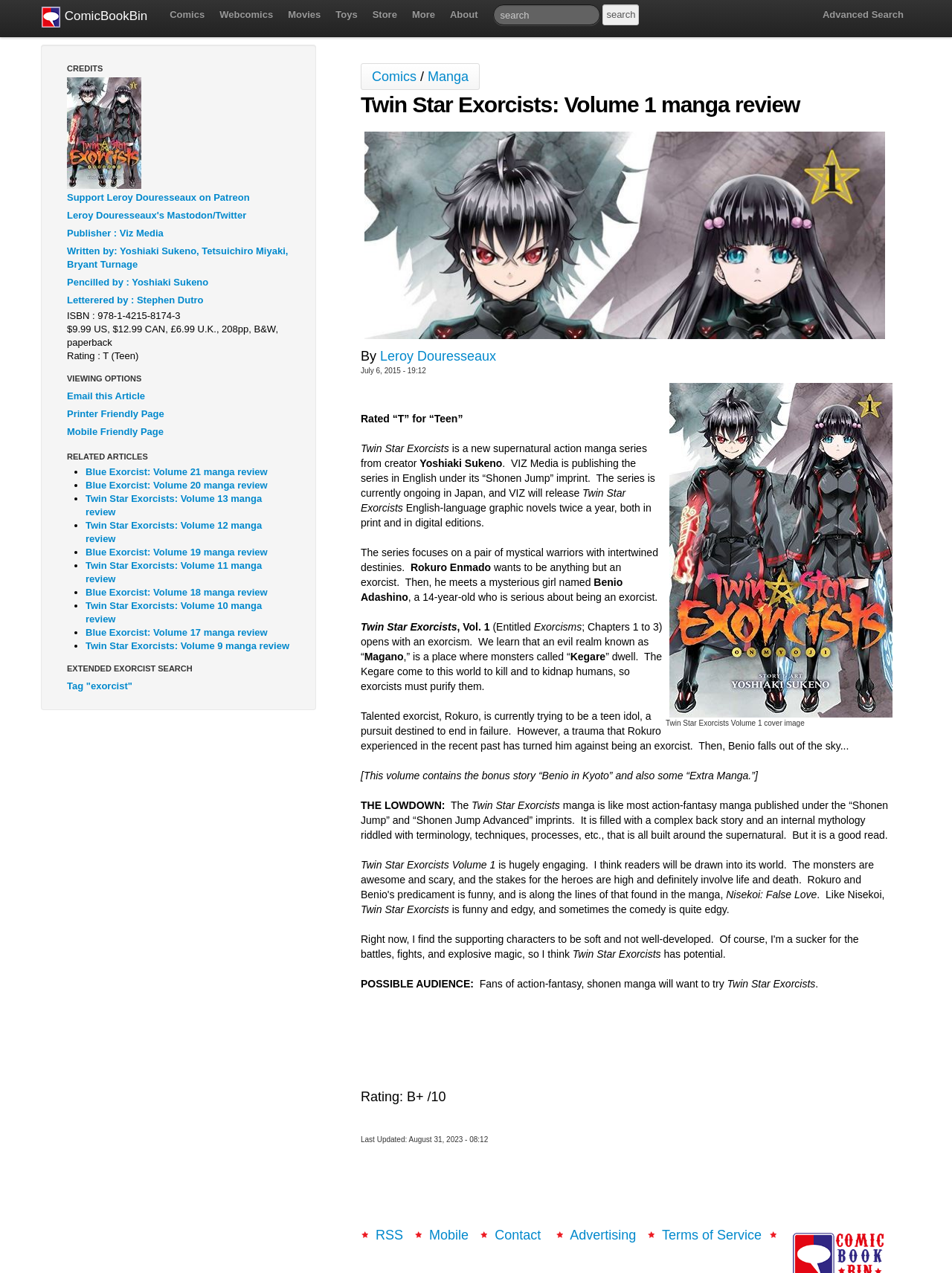Locate the bounding box coordinates of the area you need to click to fulfill this instruction: 'View the review of Roderick Williams and Susie Allan'. The coordinates must be in the form of four float numbers ranging from 0 to 1: [left, top, right, bottom].

None